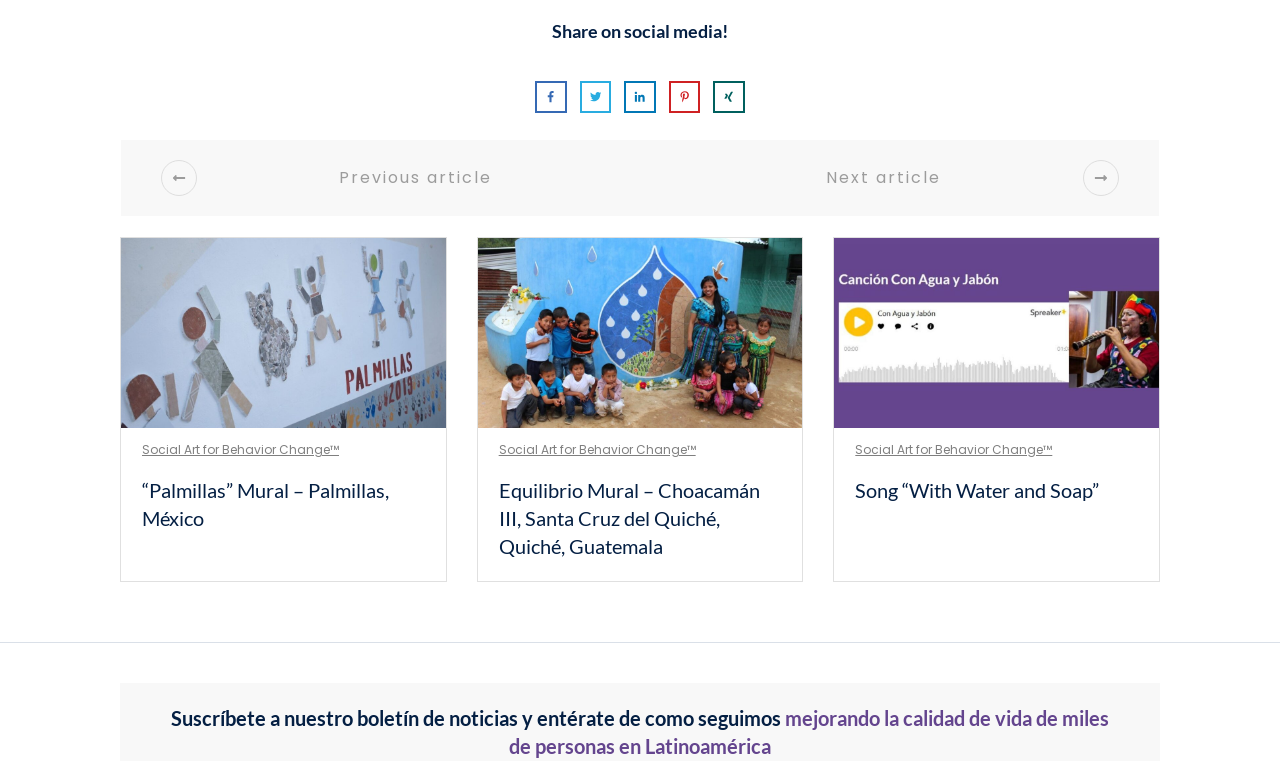Given the description: "Share 0", determine the bounding box coordinates of the UI element. The coordinates should be formatted as four float numbers between 0 and 1, [left, top, right, bottom].

[0.49, 0.111, 0.51, 0.144]